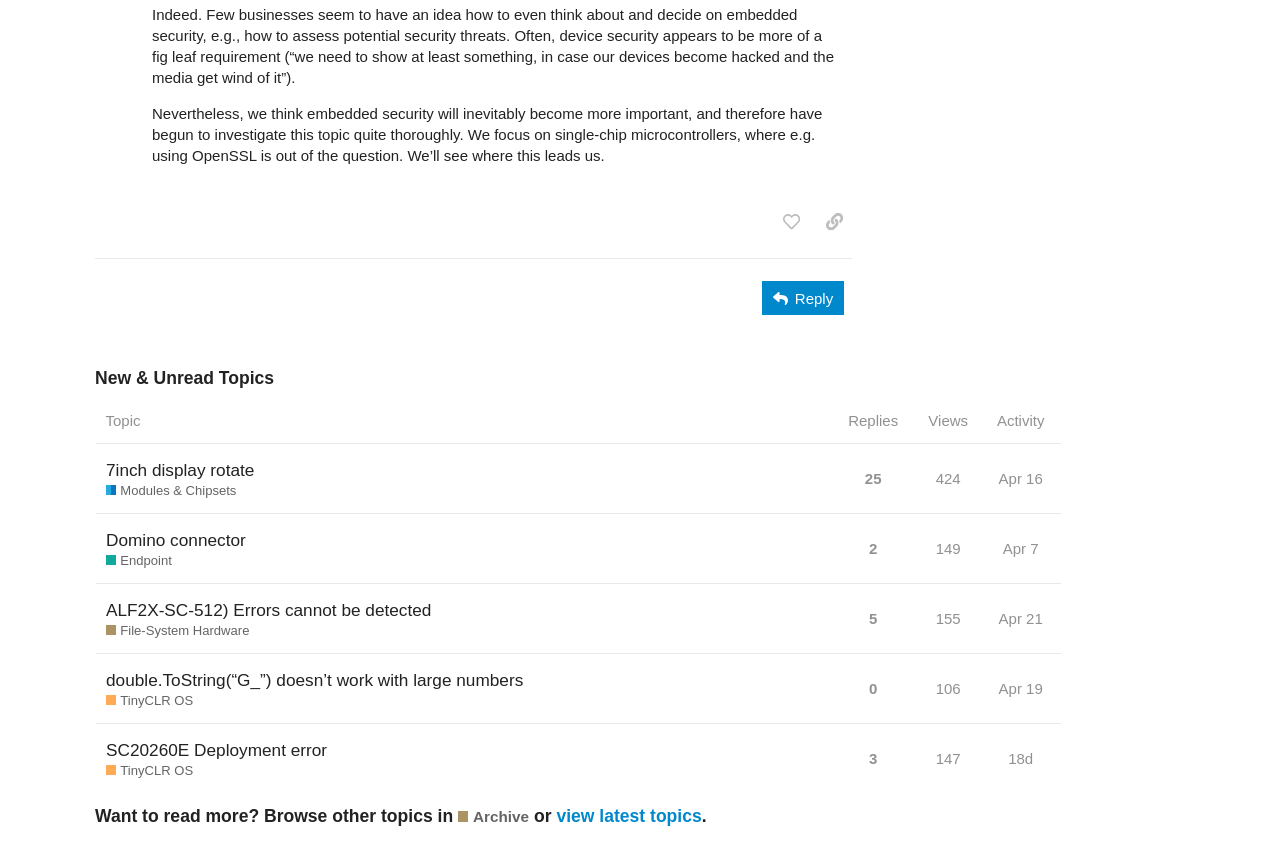Using the provided description: "ALF2X-SC-512) Errors cannot be detected", find the bounding box coordinates of the corresponding UI element. The output should be four float numbers between 0 and 1, in the format [left, top, right, bottom].

[0.083, 0.687, 0.337, 0.746]